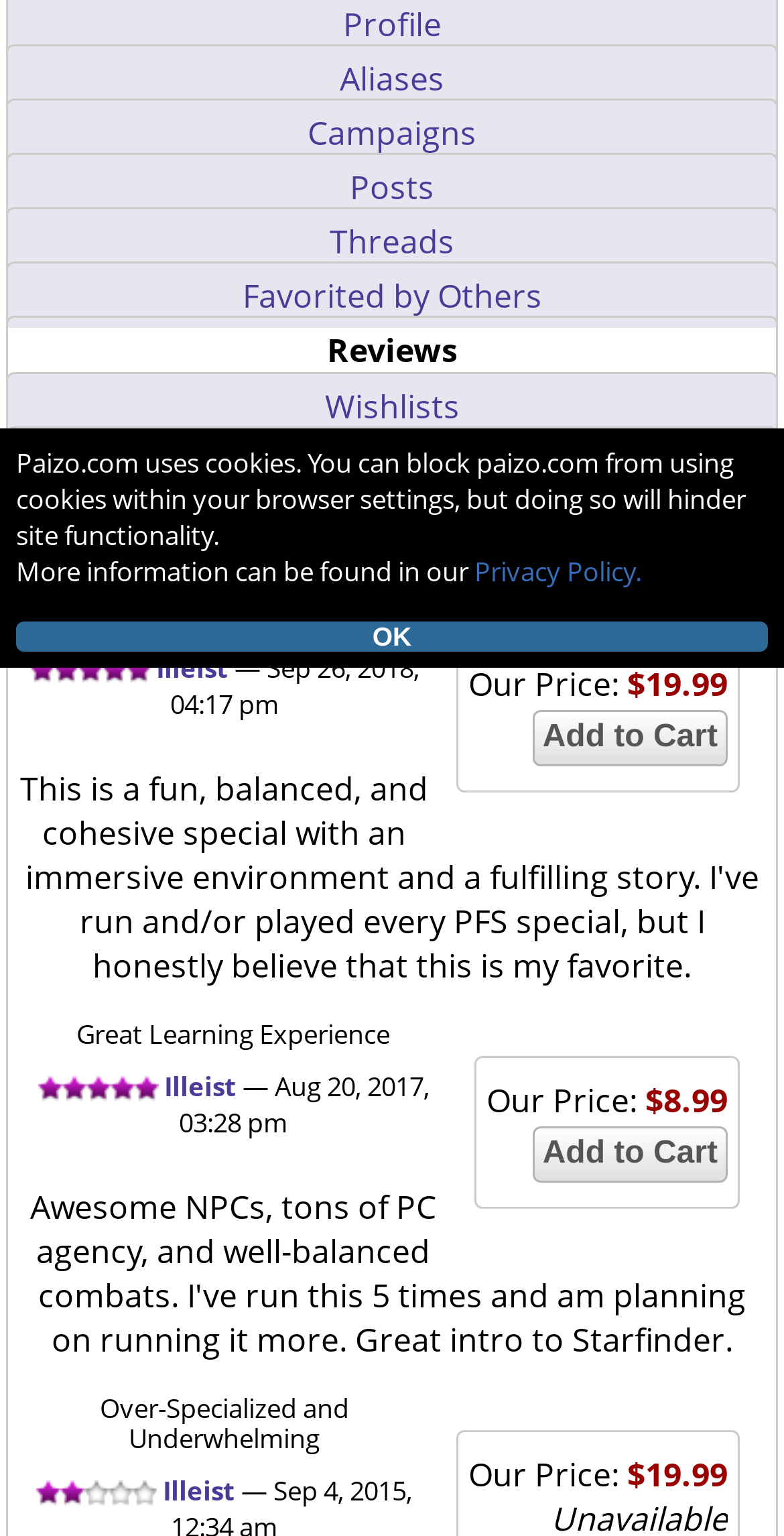Given the webpage screenshot, identify the bounding box of the UI element that matches this description: "Navigation Menu".

None